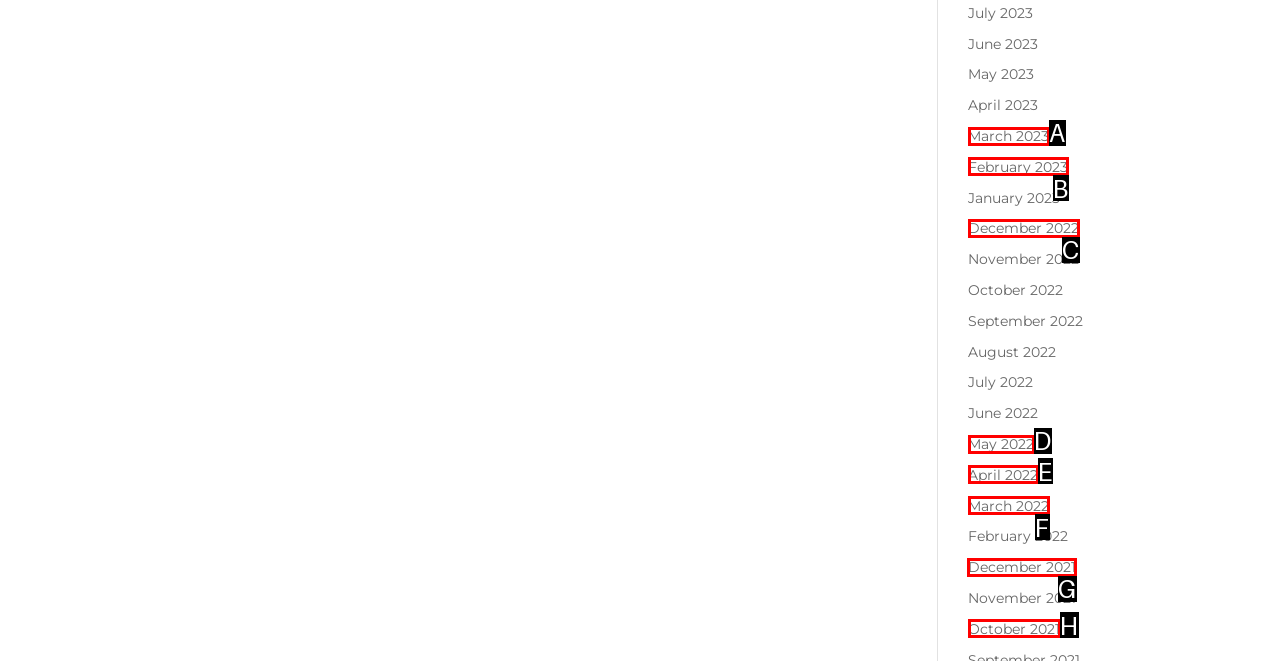Determine which UI element I need to click to achieve the following task: browse December 2021 Provide your answer as the letter of the selected option.

G